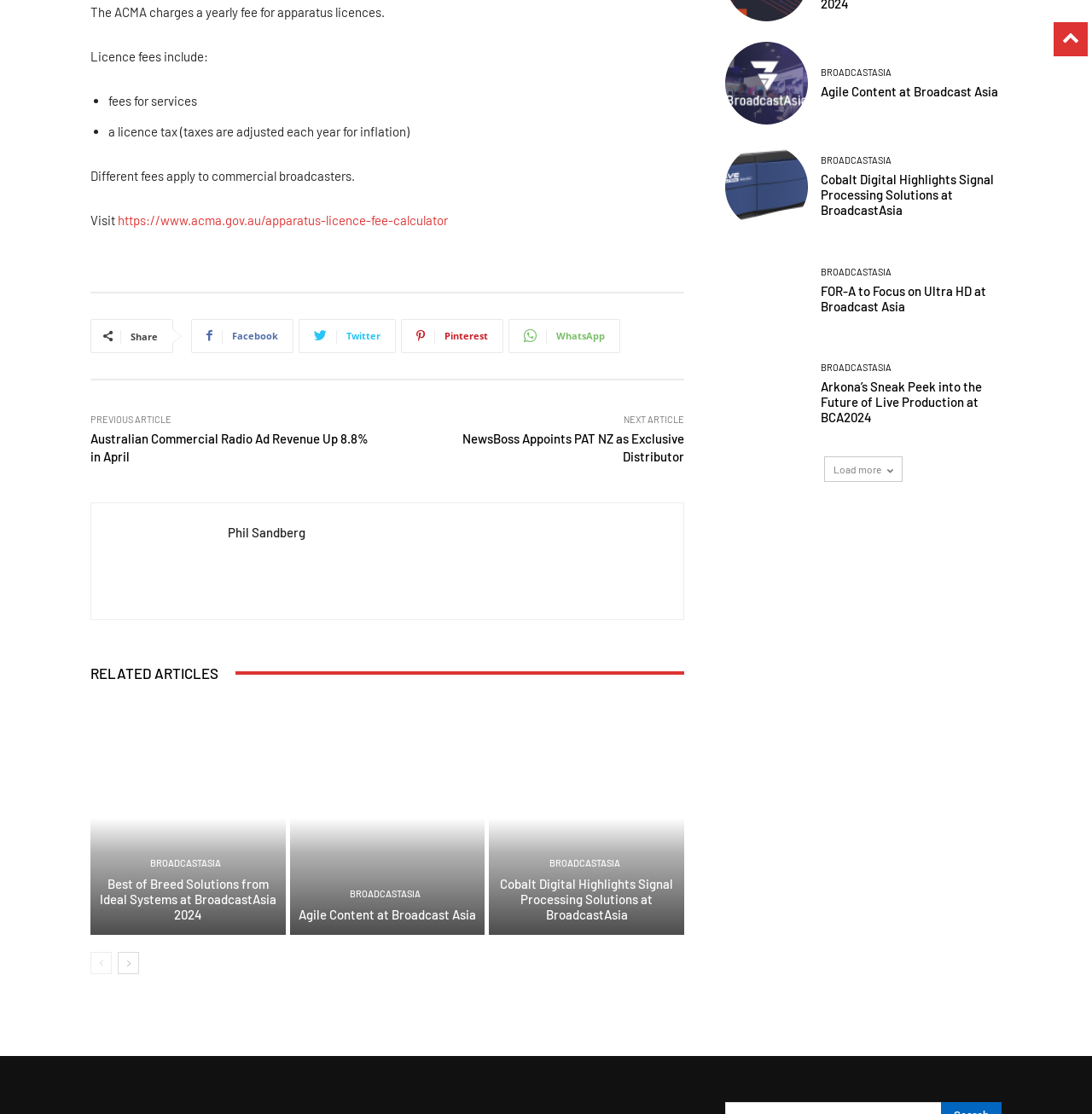Identify the bounding box coordinates of the section to be clicked to complete the task described by the following instruction: "View the next article". The coordinates should be four float numbers between 0 and 1, formatted as [left, top, right, bottom].

[0.571, 0.371, 0.627, 0.381]